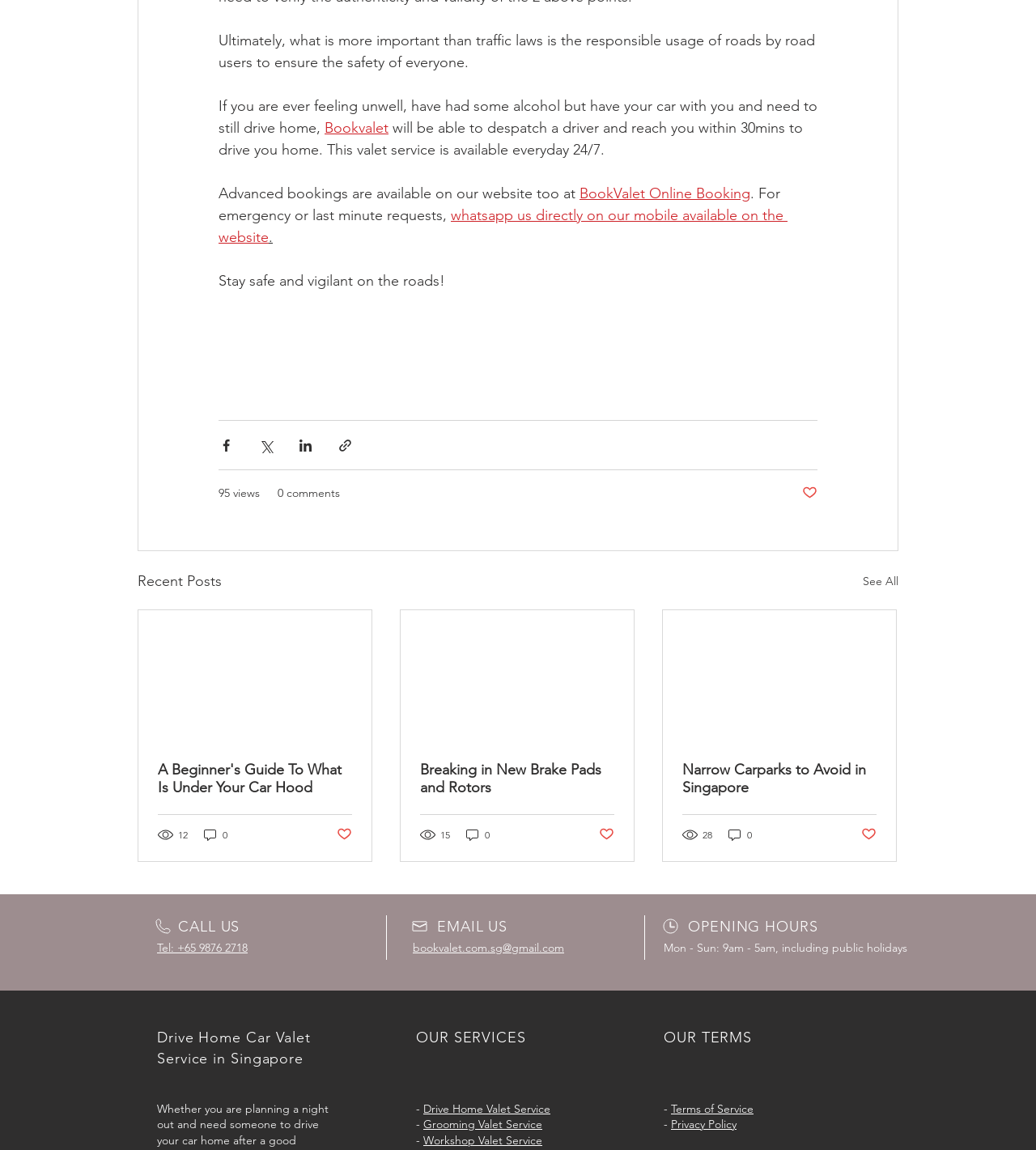Locate the bounding box of the user interface element based on this description: "12".

[0.152, 0.719, 0.183, 0.732]